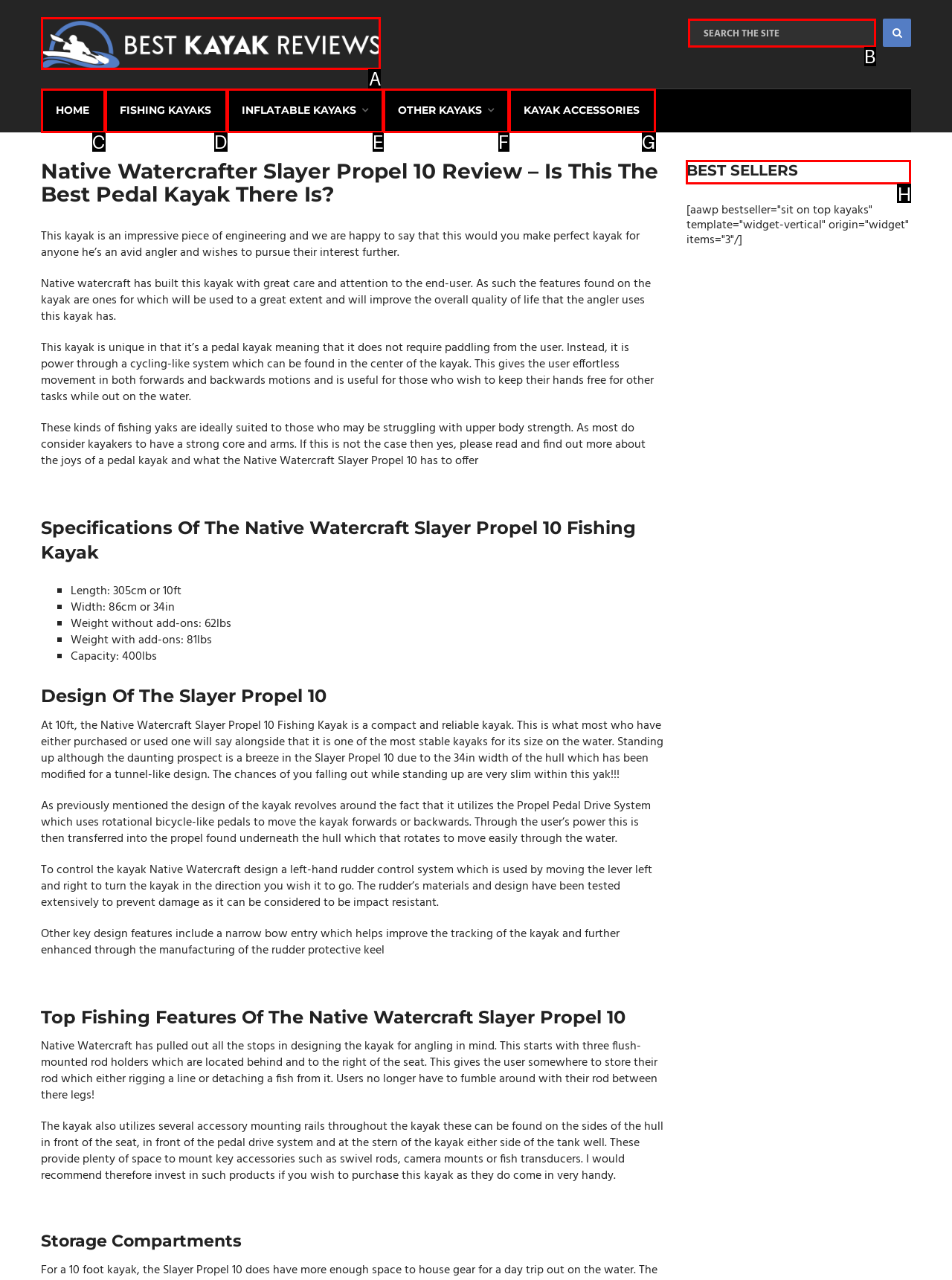Select the HTML element that should be clicked to accomplish the task: Click SEND MESSAGE Reply with the corresponding letter of the option.

None